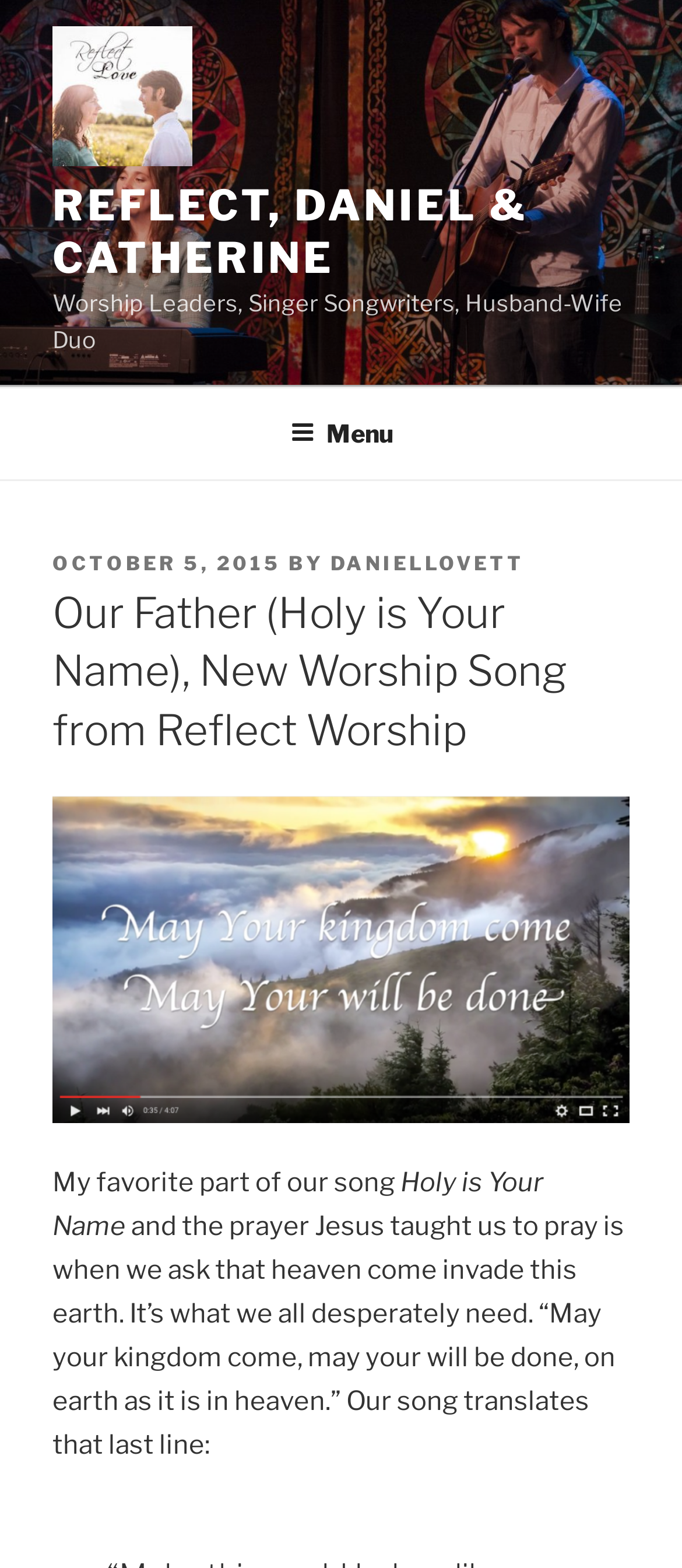Locate the primary heading on the webpage and return its text.

Our Father (Holy is Your Name), New Worship Song from Reflect Worship